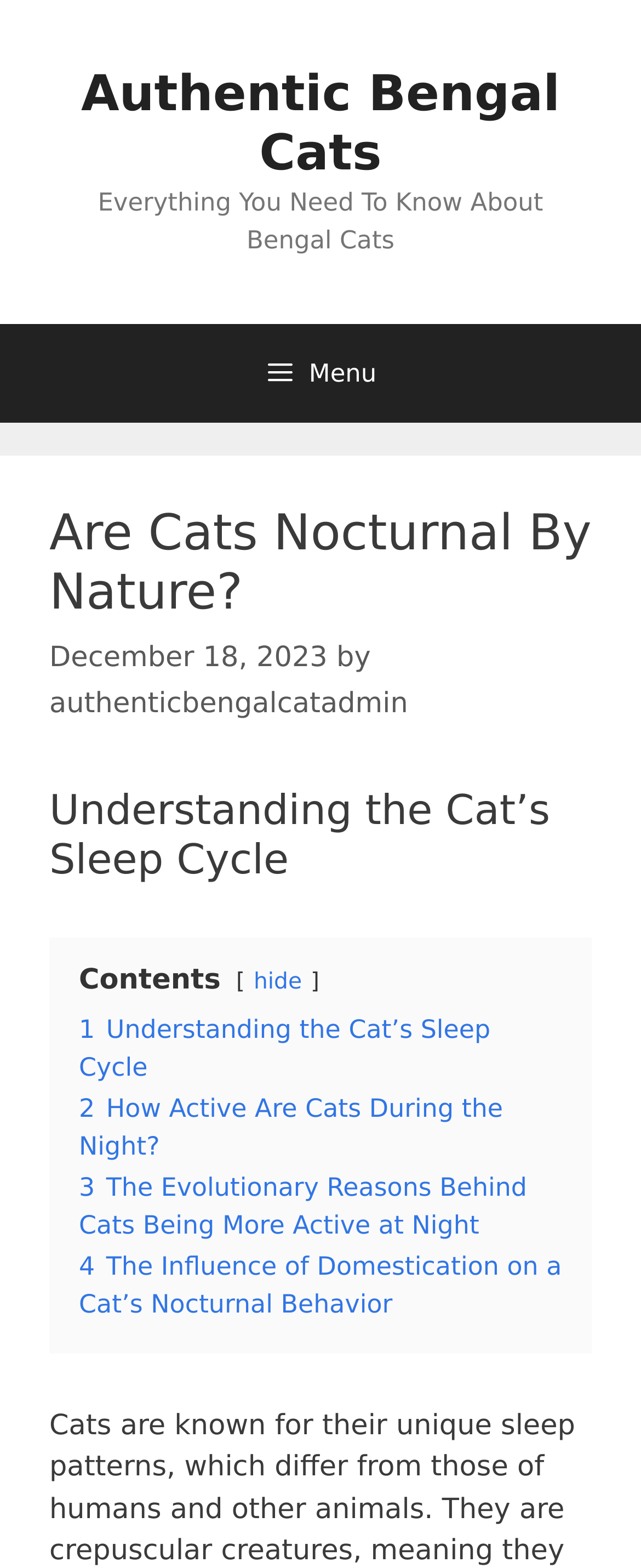How many links are in the table of contents?
Answer the question based on the image using a single word or a brief phrase.

4